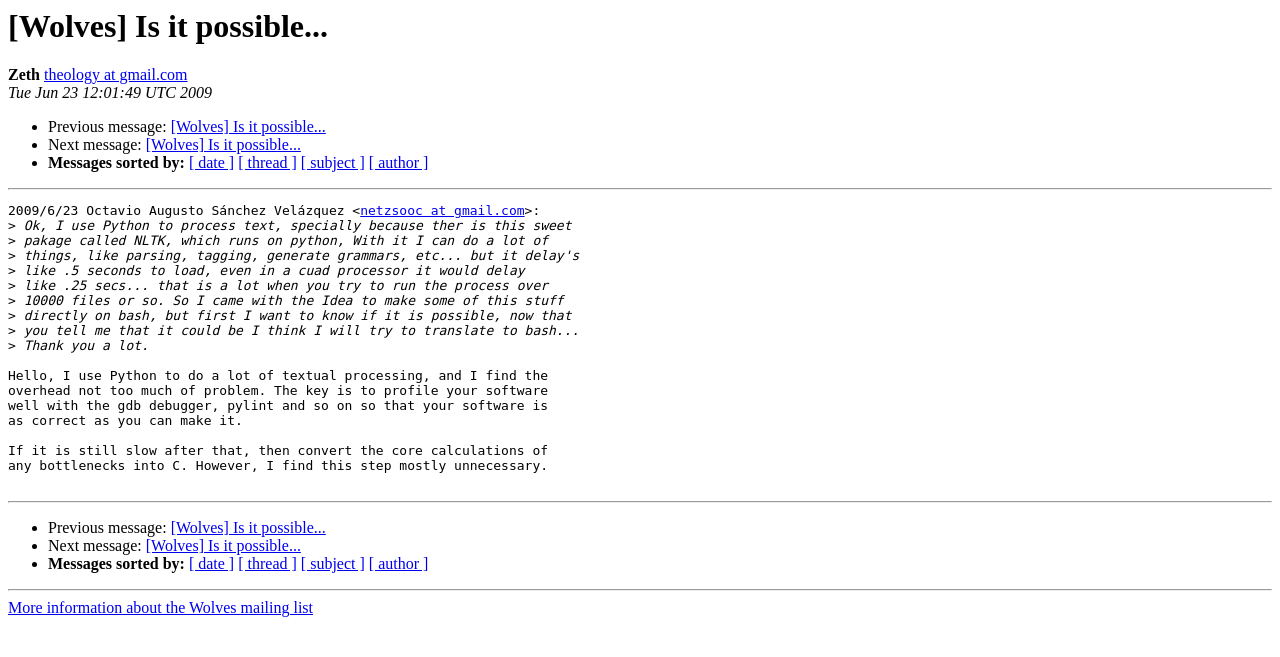Determine the bounding box coordinates for the area you should click to complete the following instruction: "Click the link to reply to the email".

[0.133, 0.18, 0.255, 0.206]